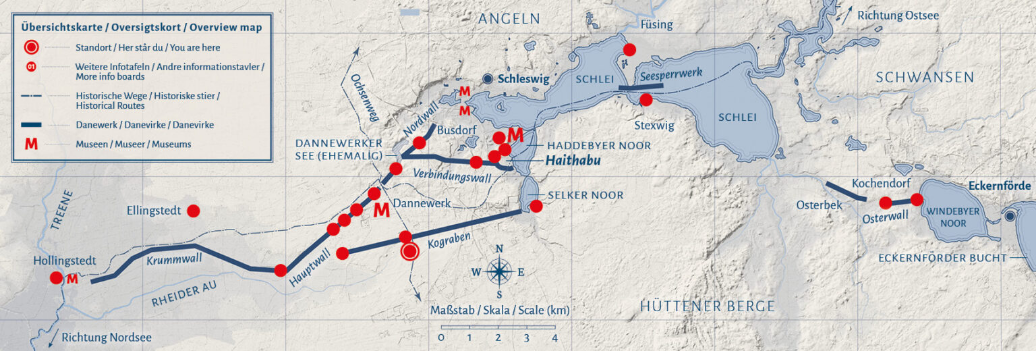Please reply to the following question using a single word or phrase: 
What is the name of the historical site marked on the map?

Dannevirk and Haithabu